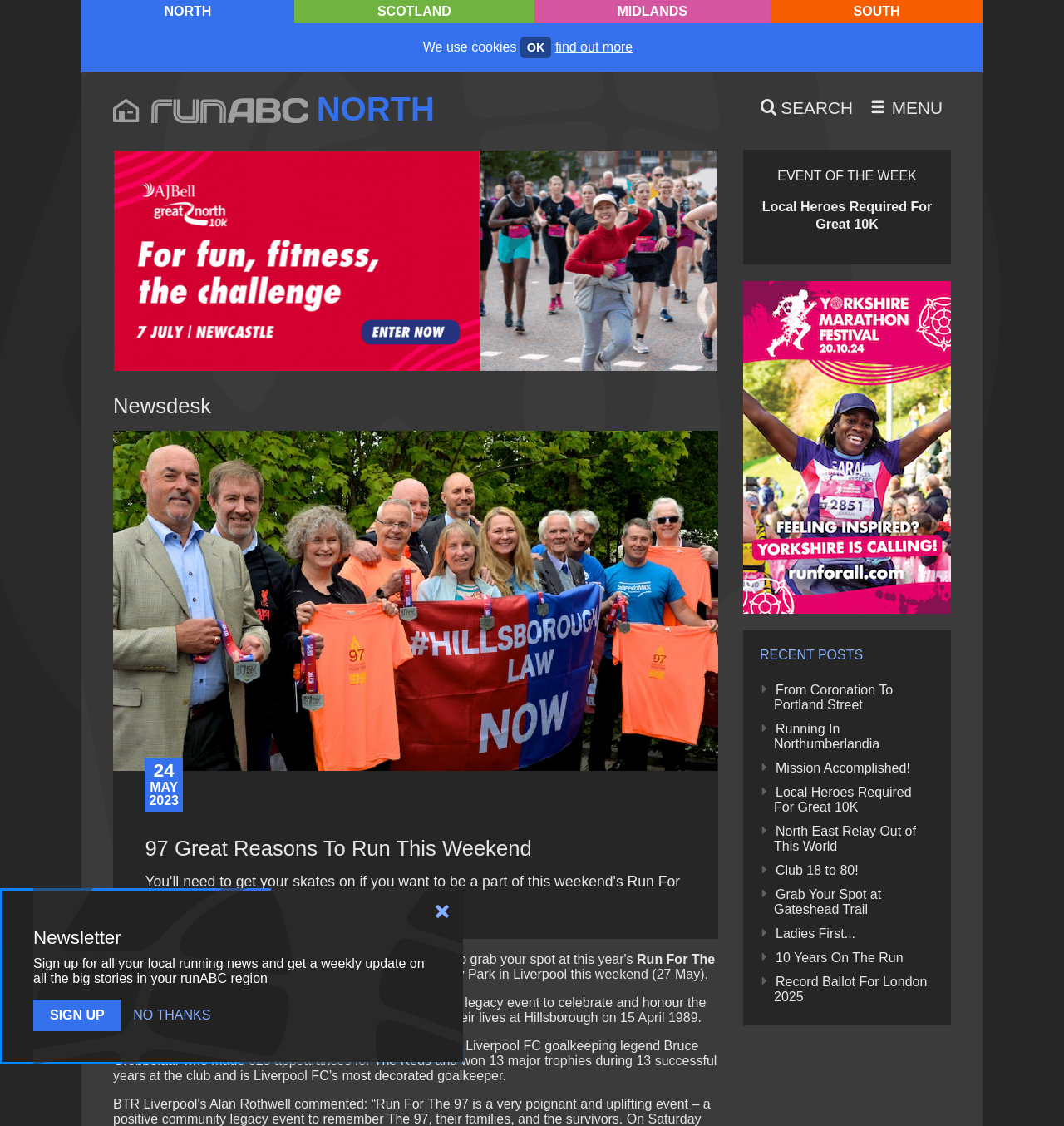Reply to the question with a brief word or phrase: What is the purpose of the 'Sign up for all your local running news' section?

To get a weekly update on local running news